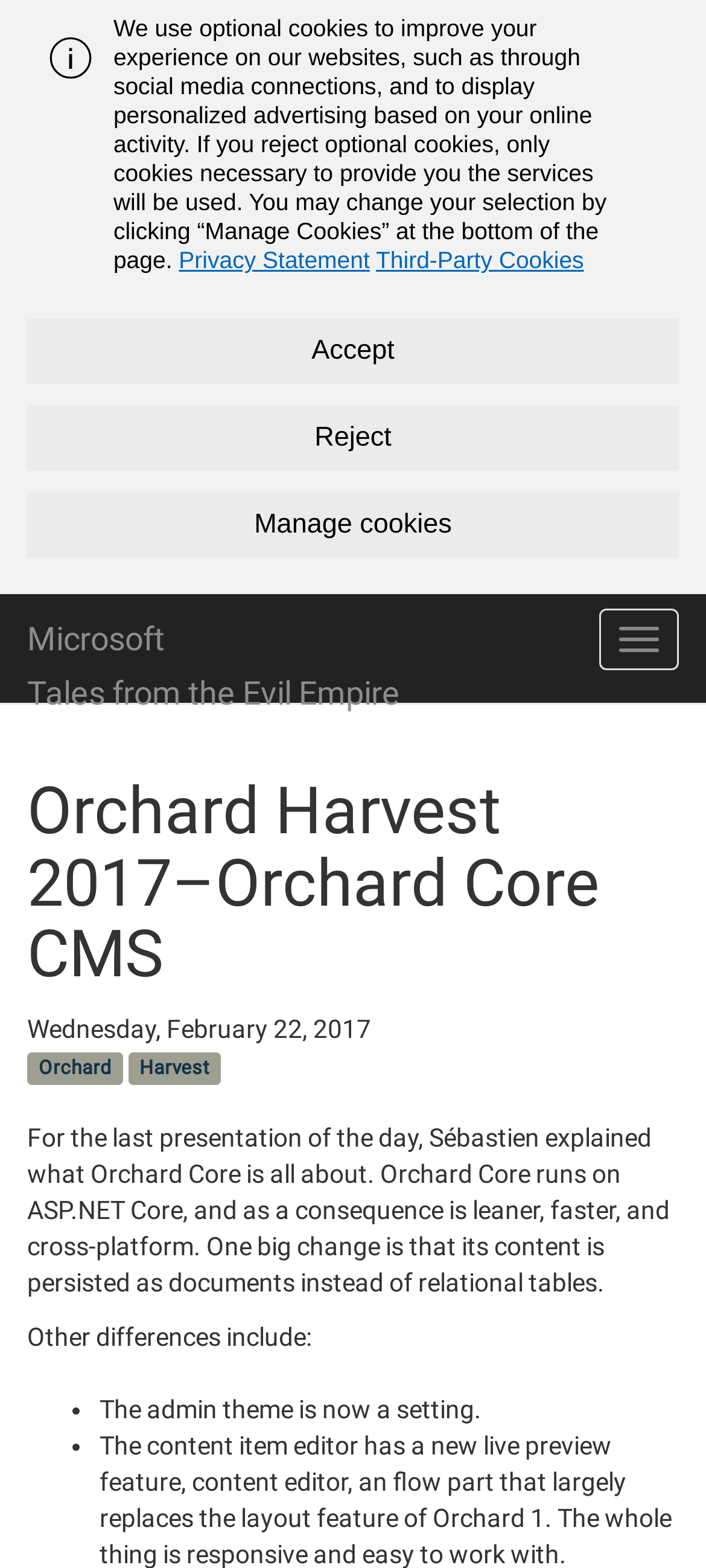Locate the bounding box of the user interface element based on this description: "Tales from the Evil Empire".

[0.0, 0.414, 0.605, 0.448]